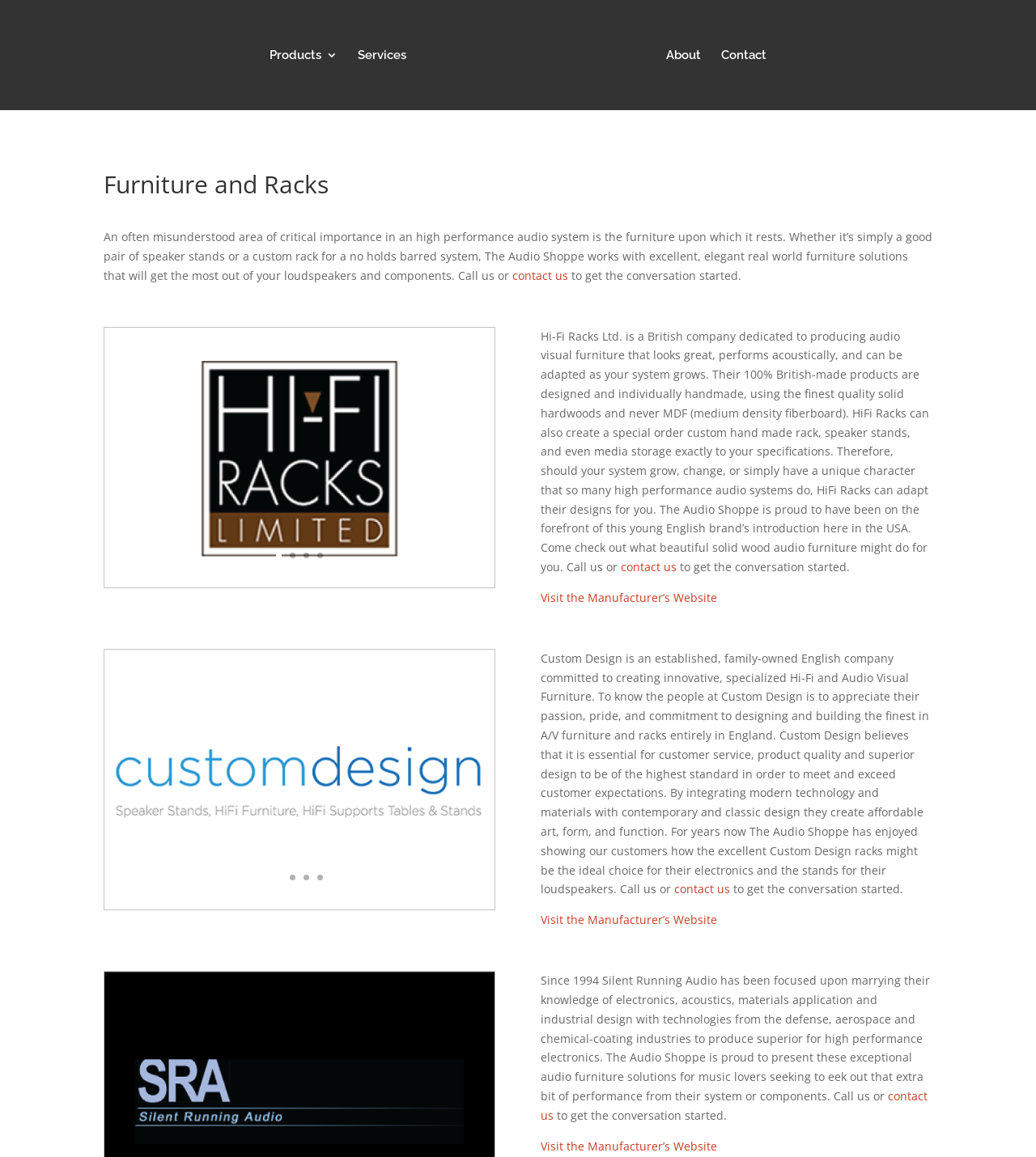Using the provided description Visit the Manufacturer’s Website, find the bounding box coordinates for the UI element. Provide the coordinates in (top-left x, top-left y, bottom-right x, bottom-right y) format, ensuring all values are between 0 and 1.

[0.522, 0.51, 0.692, 0.523]